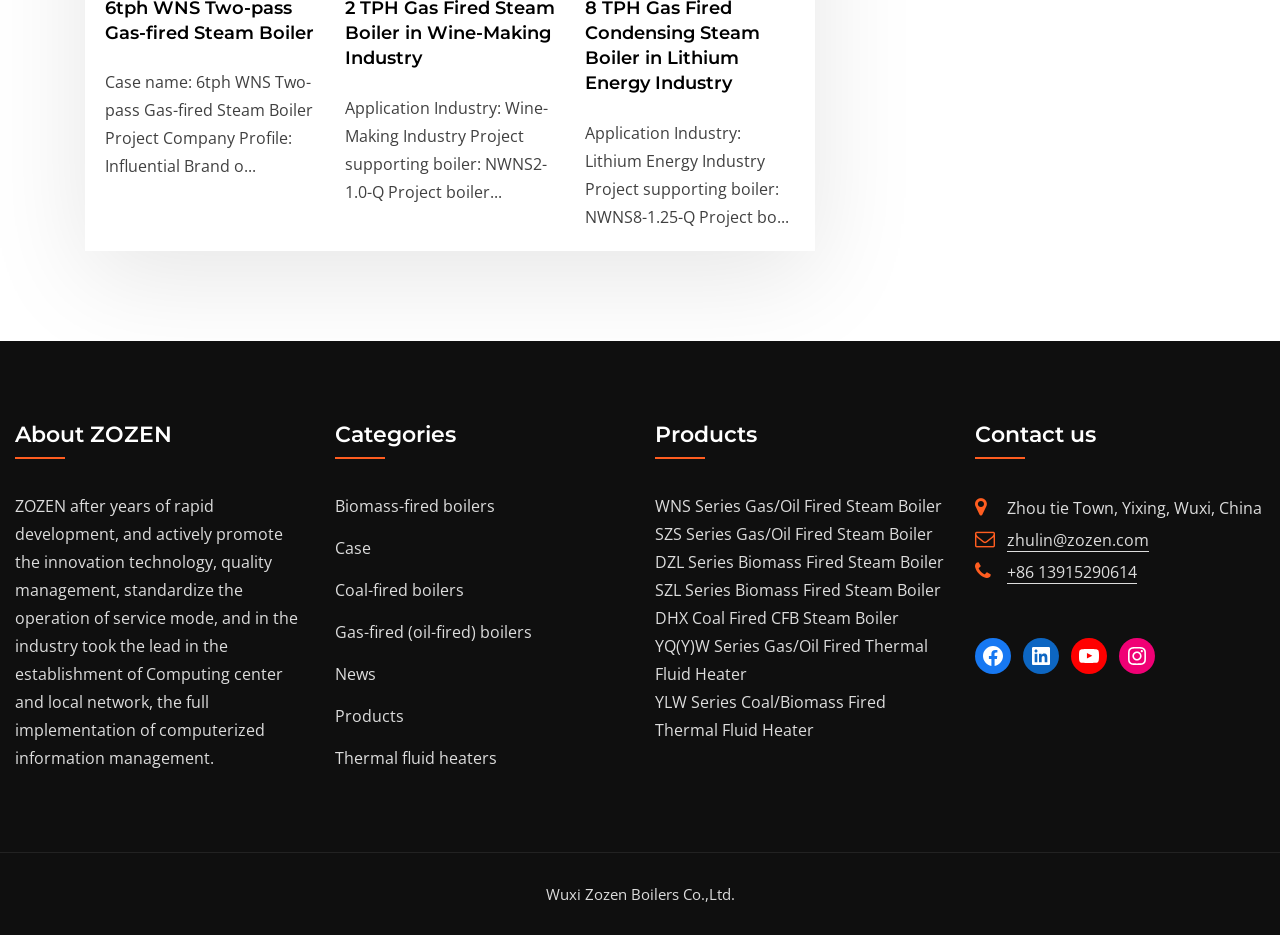Highlight the bounding box coordinates of the region I should click on to meet the following instruction: "Follow on Facebook".

[0.762, 0.682, 0.79, 0.721]